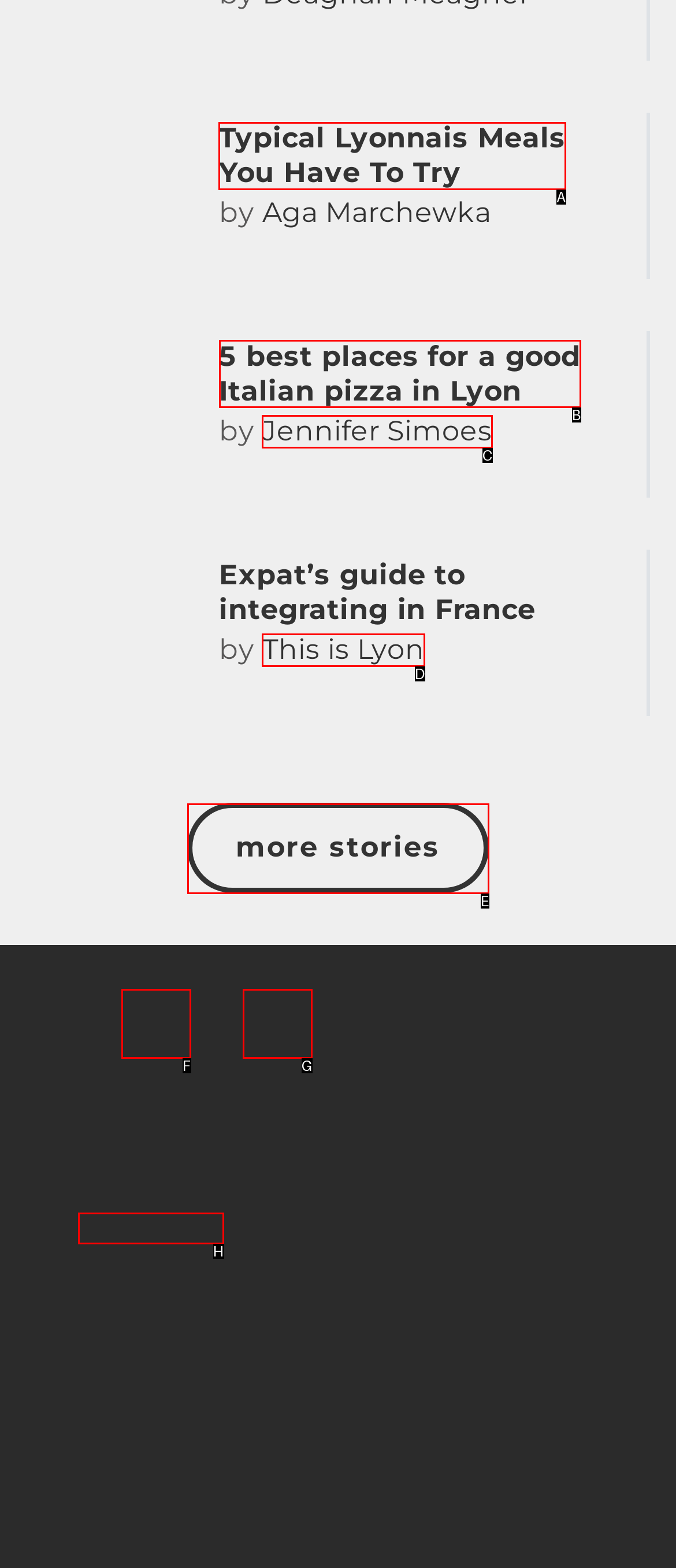Identify which lettered option completes the task: Share via Facebook. Provide the letter of the correct choice.

None